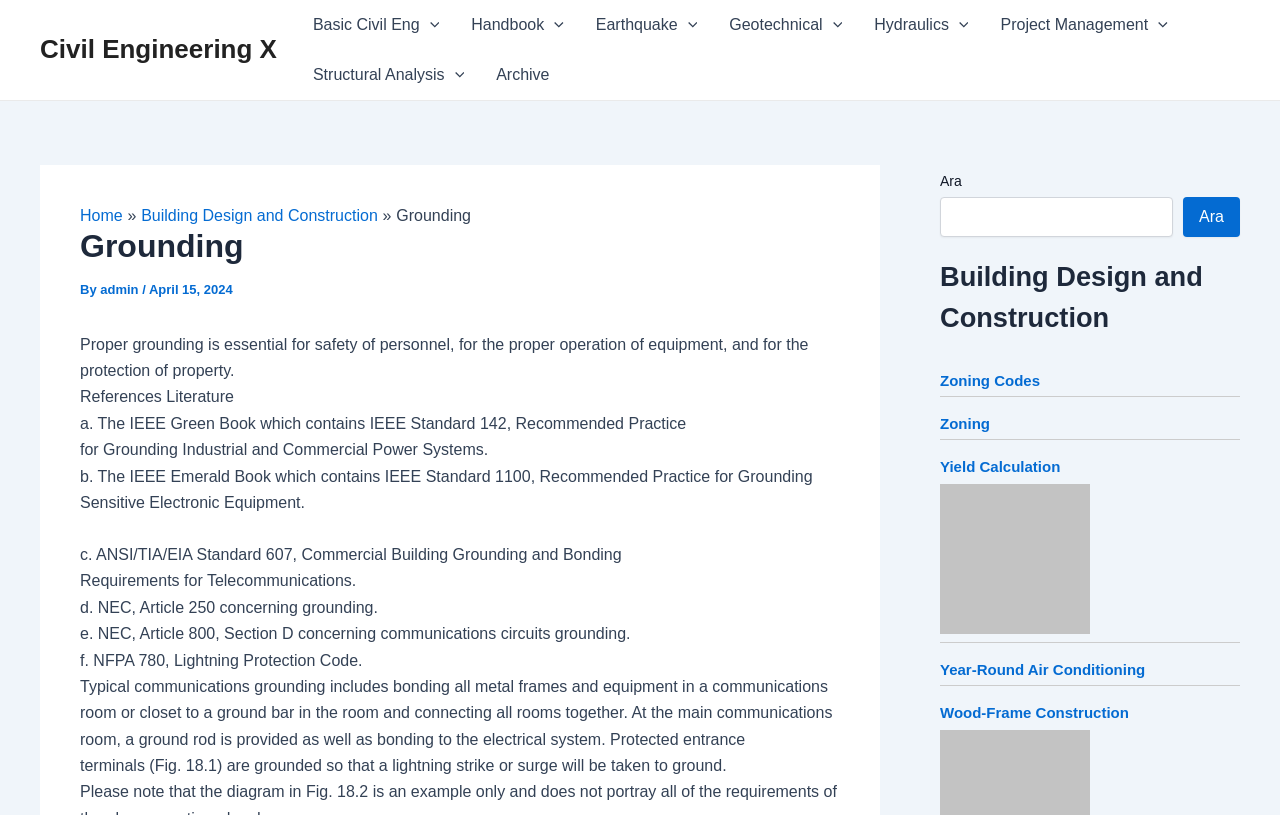What is the main topic of this webpage?
Please answer the question as detailed as possible based on the image.

Based on the webpage content, the main topic is grounding, which is essential for safety of personnel, proper operation of equipment, and protection of property.